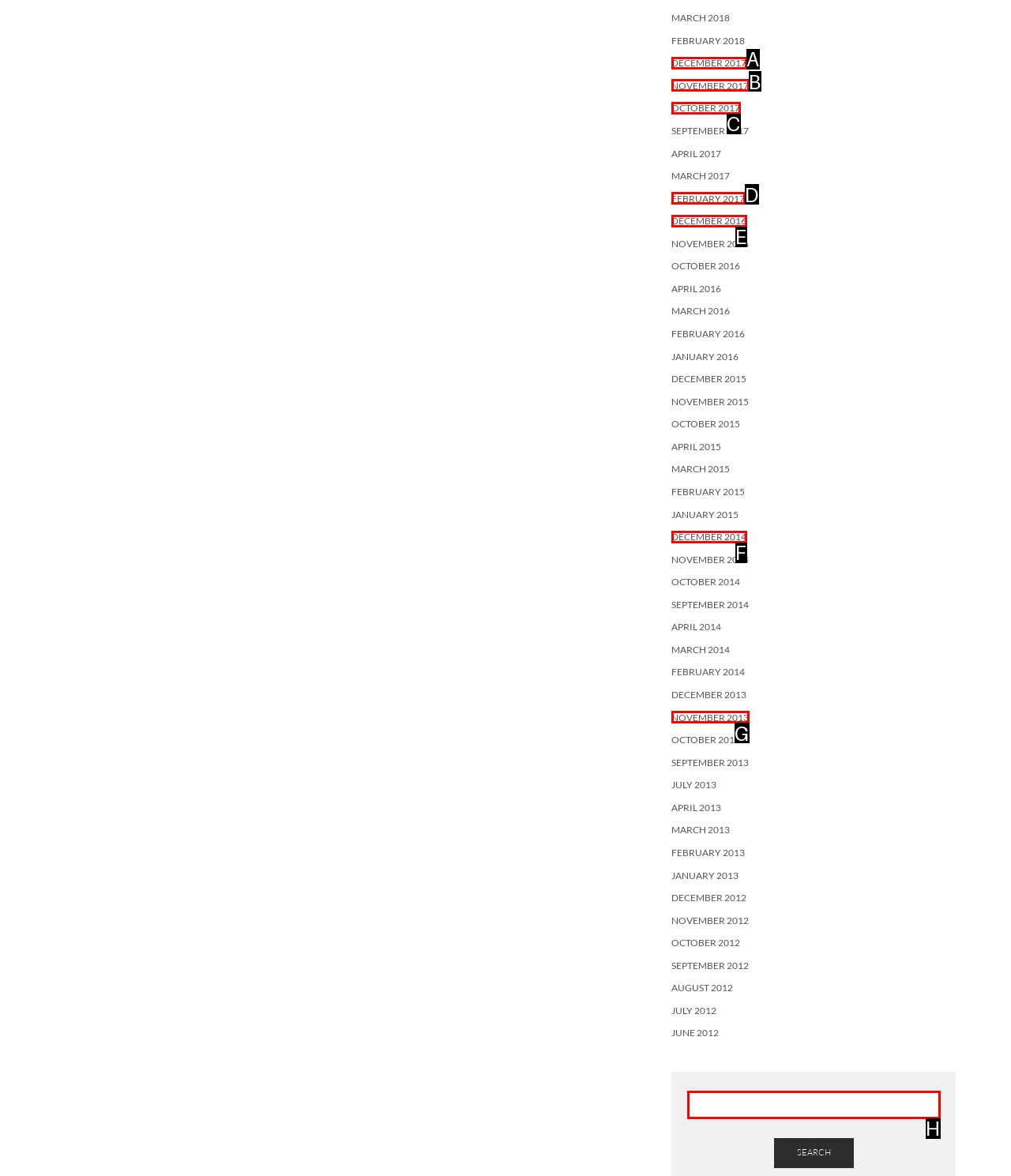Indicate the HTML element that should be clicked to perform the task: search for something Reply with the letter corresponding to the chosen option.

H